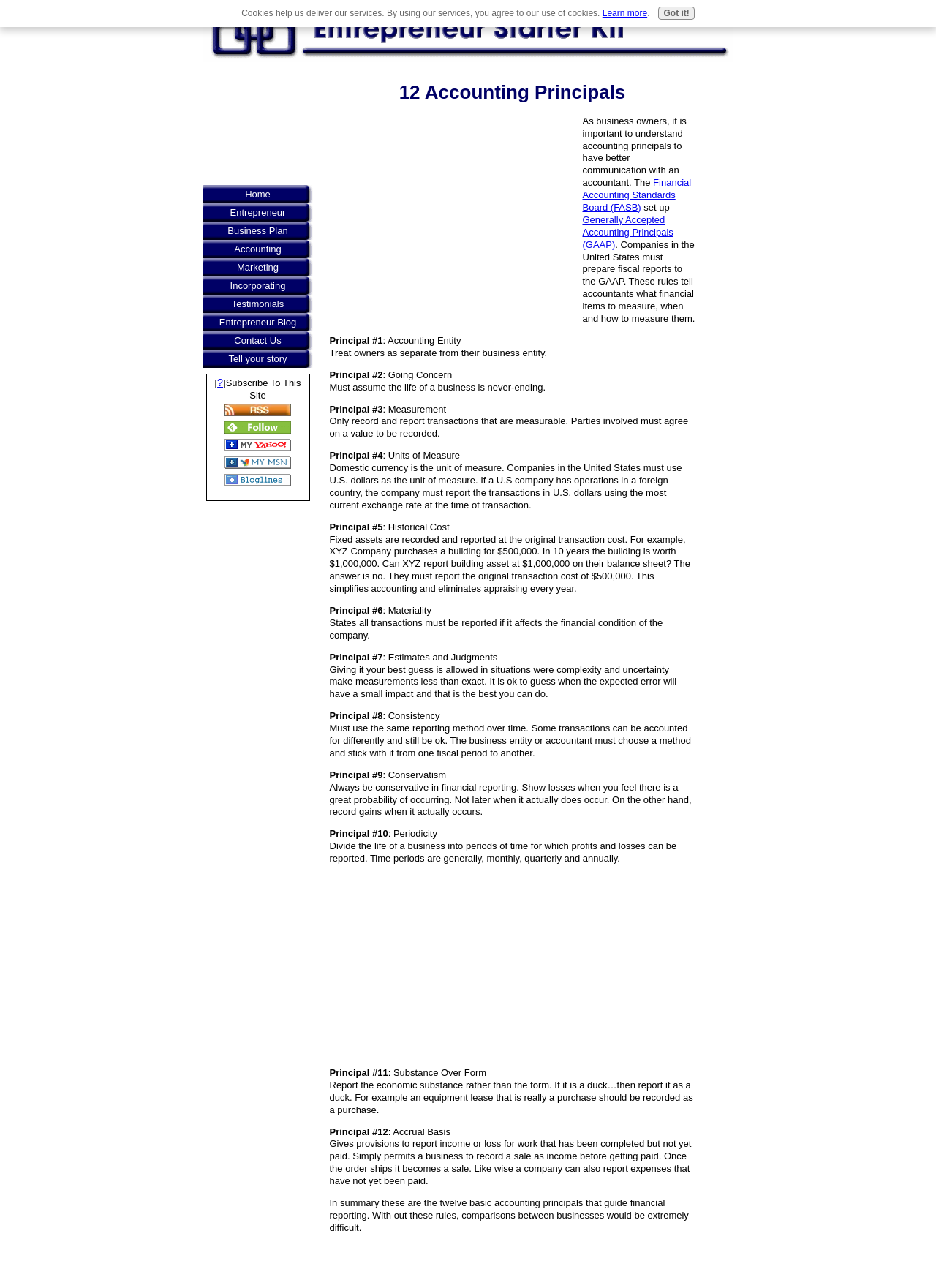Please specify the bounding box coordinates for the clickable region that will help you carry out the instruction: "Click the 'Subscribe To This Site' link".

[0.238, 0.293, 0.321, 0.311]